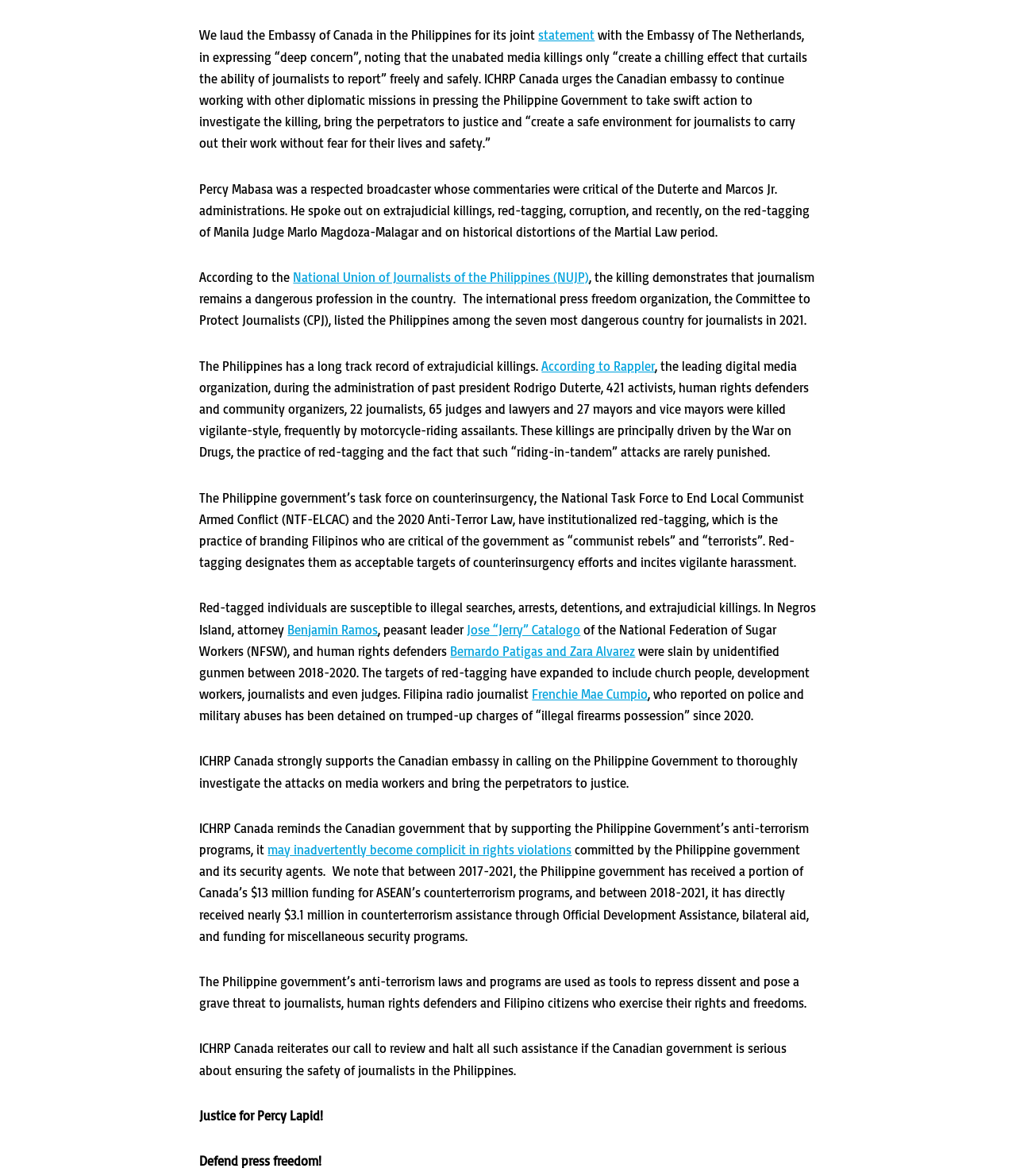Locate the bounding box coordinates of the element's region that should be clicked to carry out the following instruction: "View submission guidelines". The coordinates need to be four float numbers between 0 and 1, i.e., [left, top, right, bottom].

None